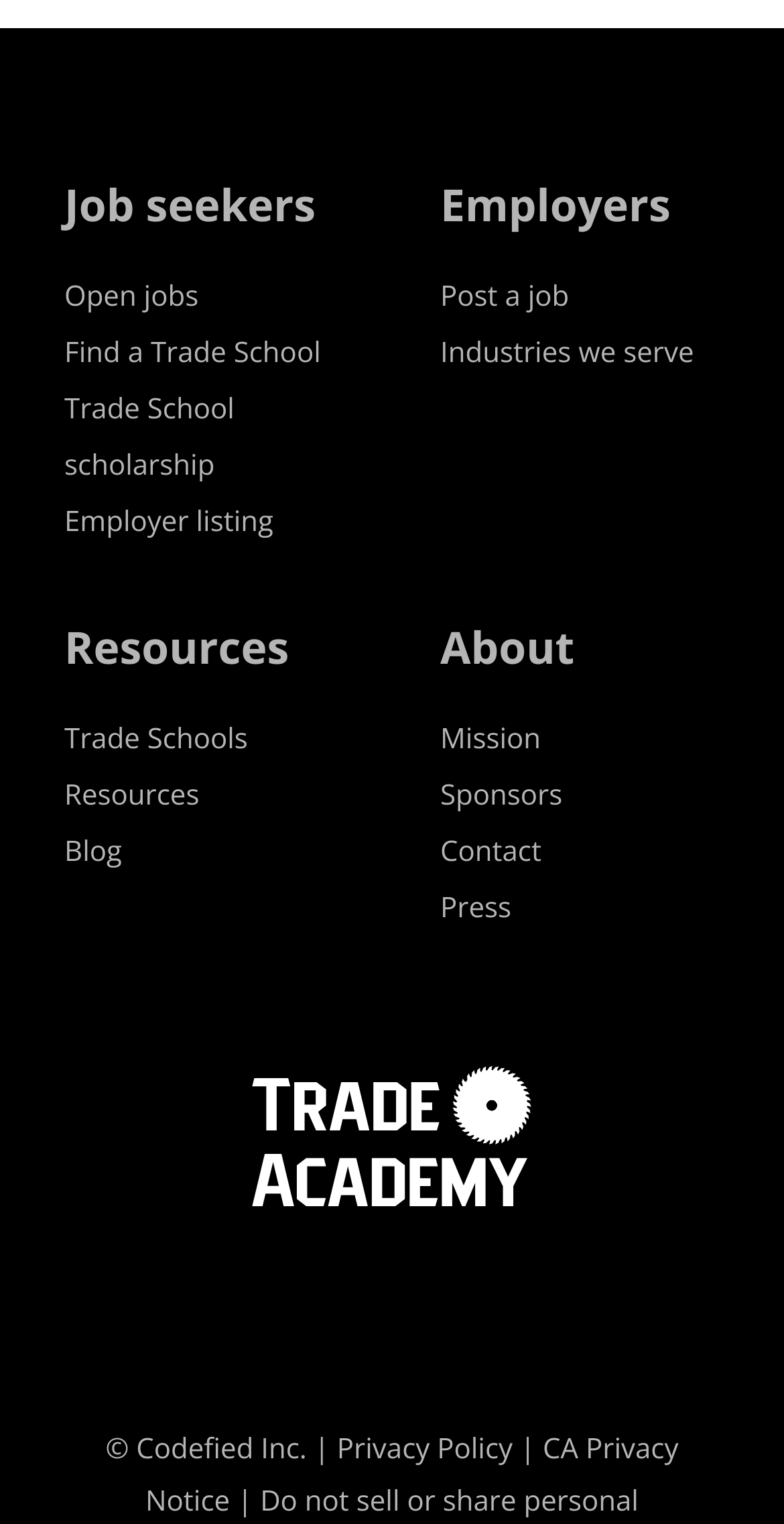Based on the element description Sponsors, identify the bounding box coordinates for the UI element. The coordinates should be in the format (top-left x, top-left y, bottom-right x, bottom-right y) and within the 0 to 1 range.

[0.562, 0.509, 0.717, 0.534]